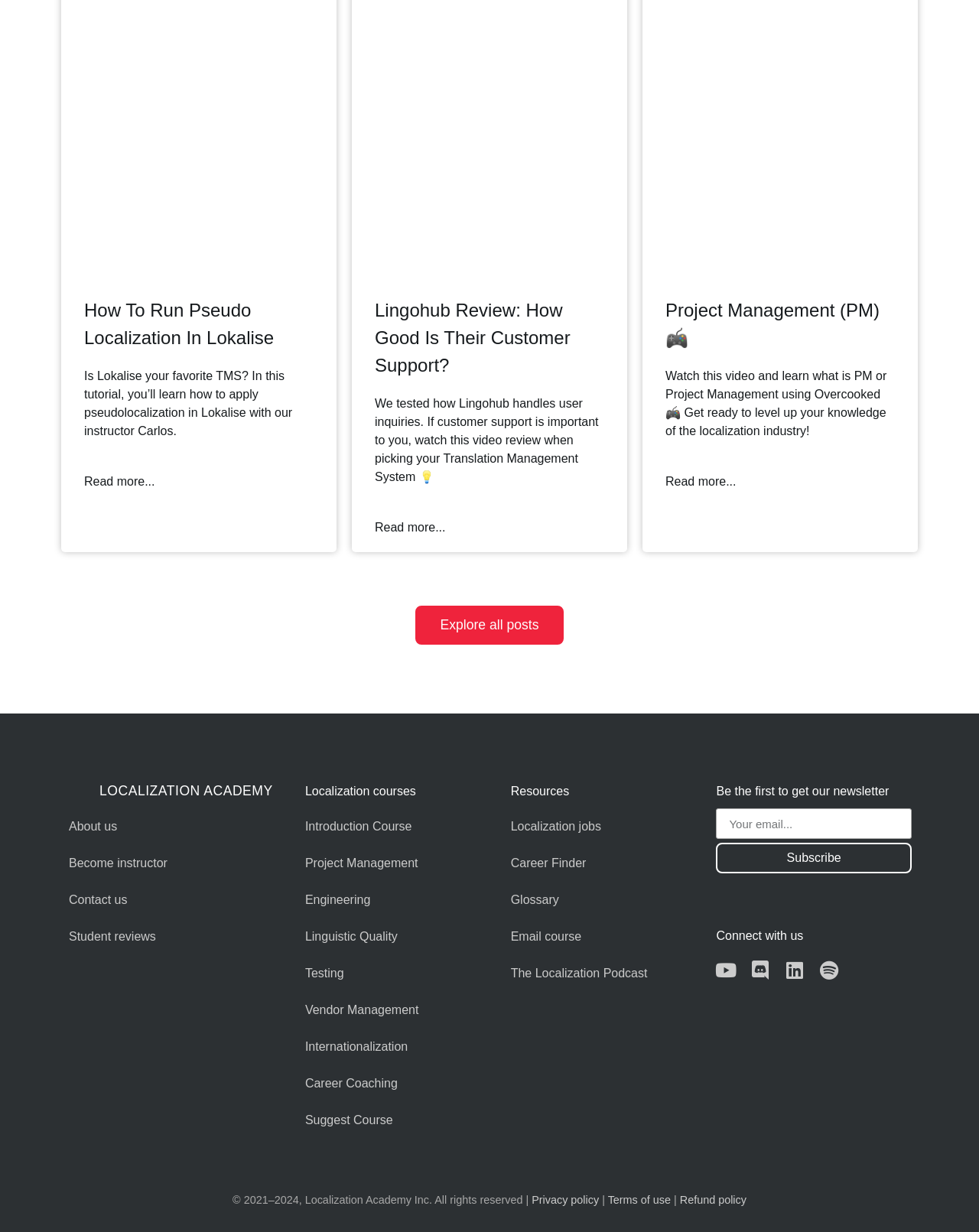Please specify the bounding box coordinates for the clickable region that will help you carry out the instruction: "Watch the Localization Podcast".

[0.522, 0.785, 0.661, 0.795]